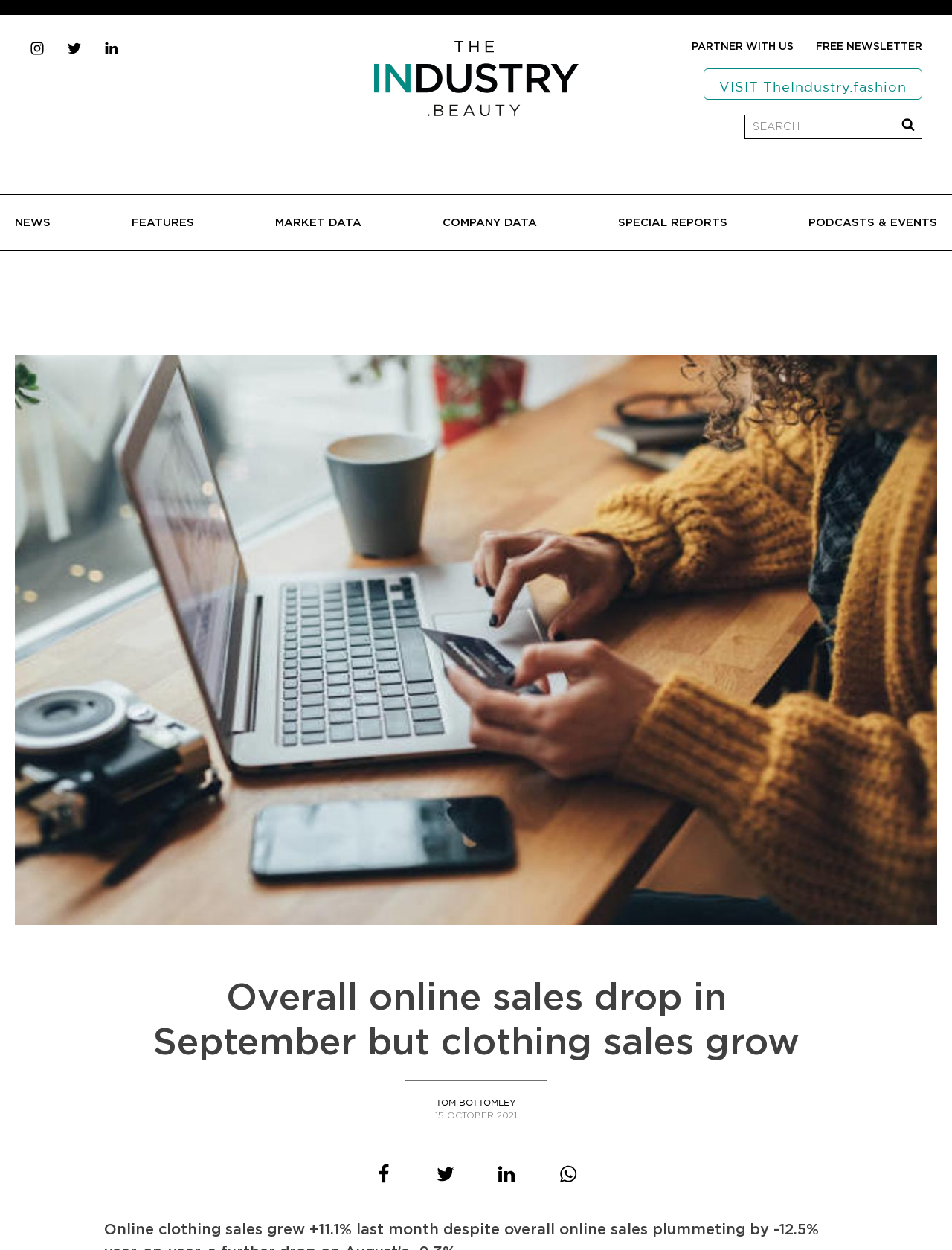How many navigation links are there?
Using the information presented in the image, please offer a detailed response to the question.

I counted the navigation links at the top of the page, including NEWS, FEATURES, MARKET DATA, COMPANY DATA, SPECIAL REPORTS, and PODCASTS & EVENTS, and found 7 links in total.